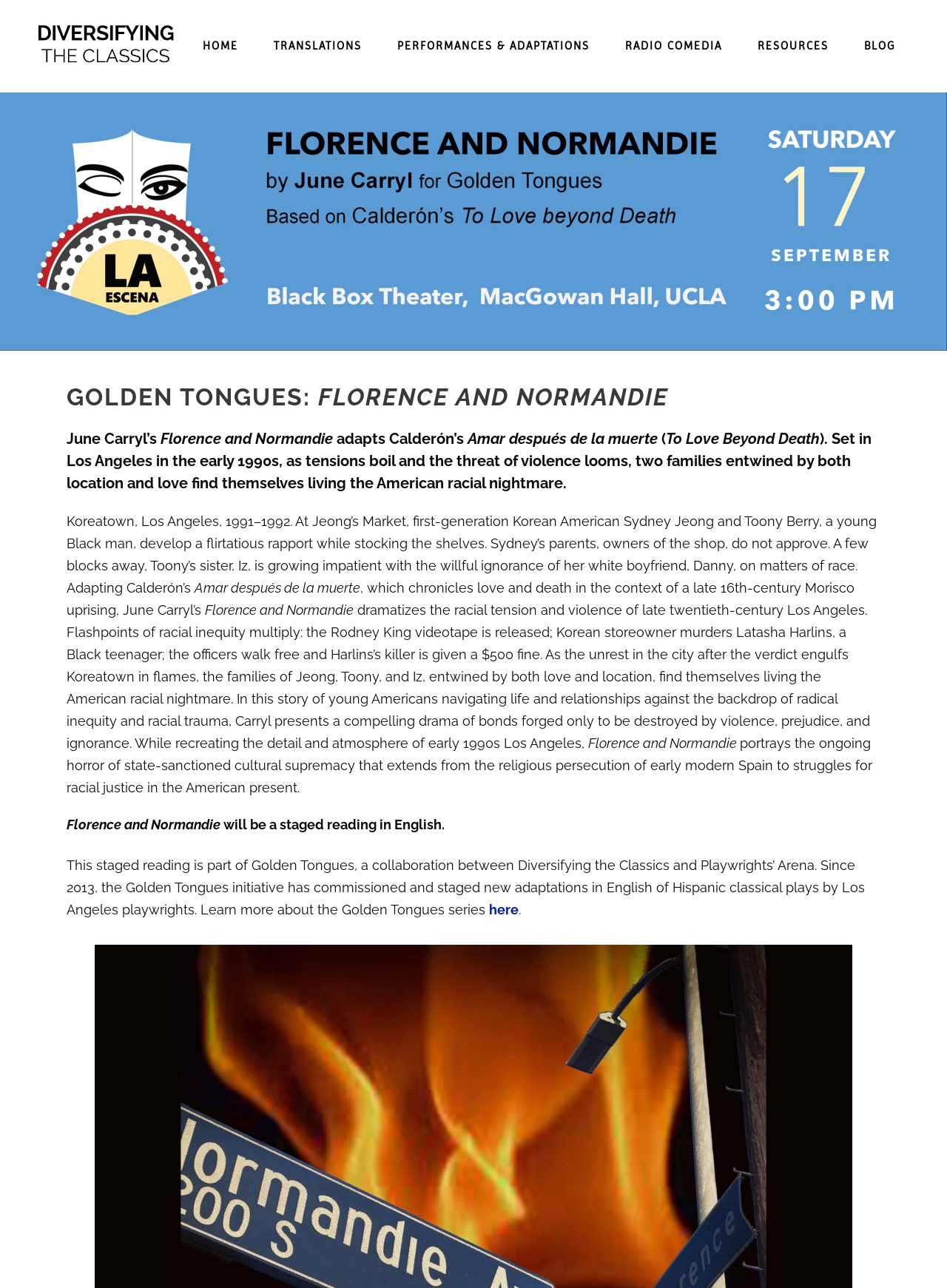What is the setting of the play?
Give a single word or phrase answer based on the content of the image.

Los Angeles in the early 1990s